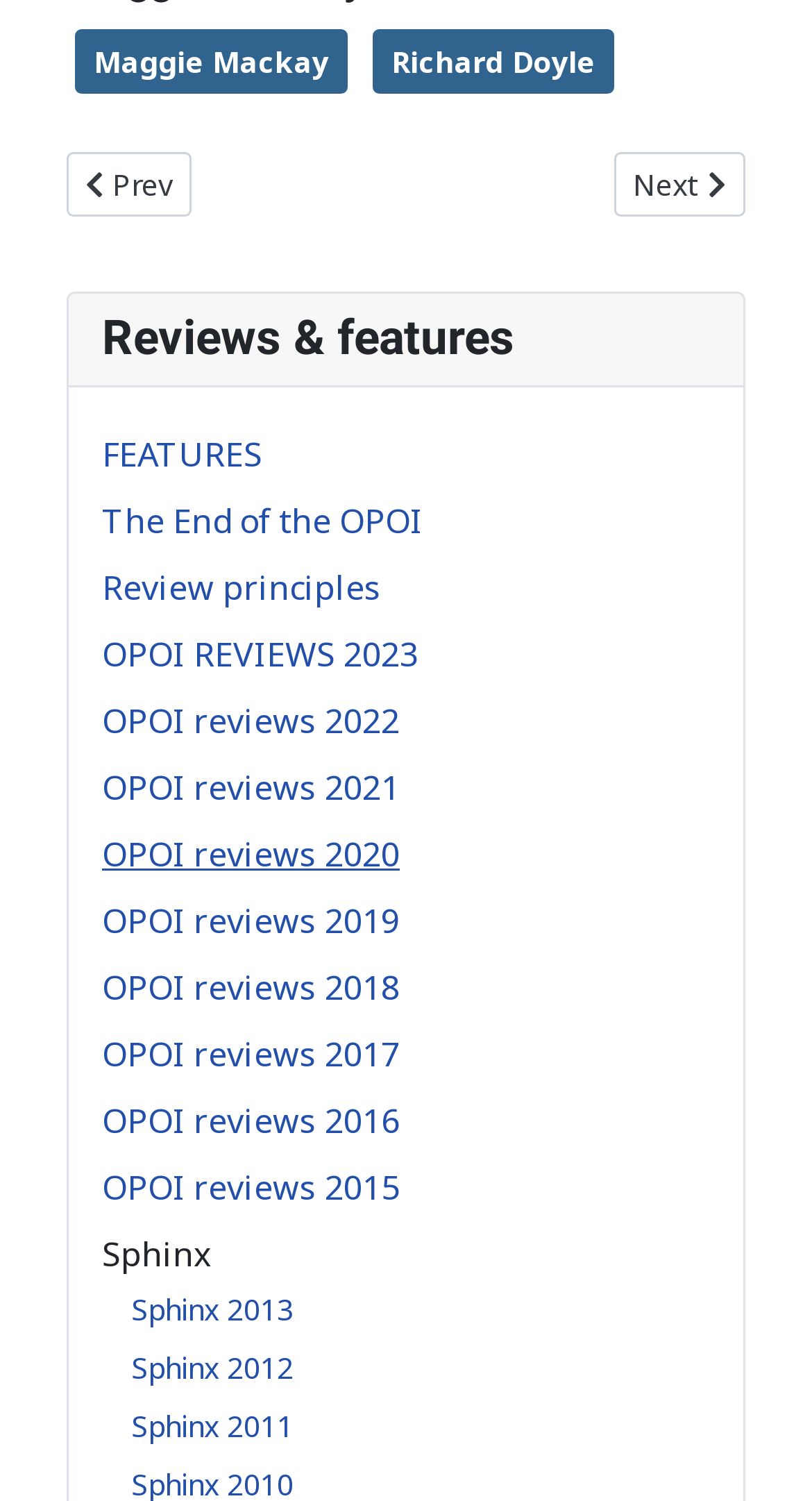What is the previous article about?
Refer to the image and give a detailed response to the question.

The link 'Previous article: JENNIFER A. MCGOWAN — ‘STILL LIVES WITH APOCALYPSE’’ suggests that the previous article is about Jennifer A. McGowan's work 'STILL LIVES WITH APOCALYPSE'.